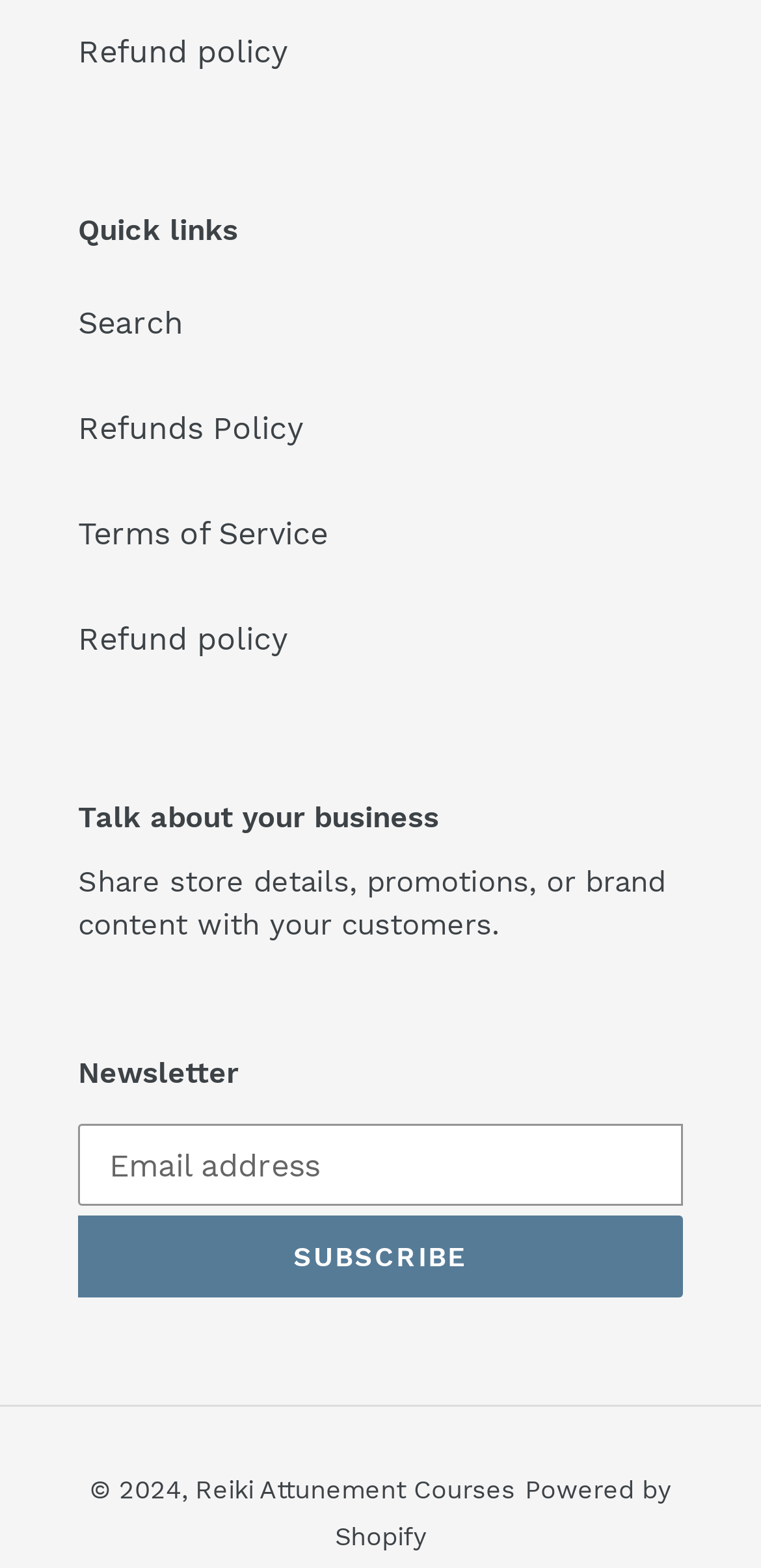Determine the bounding box coordinates of the element that should be clicked to execute the following command: "Read the refund policy".

[0.103, 0.021, 0.379, 0.044]